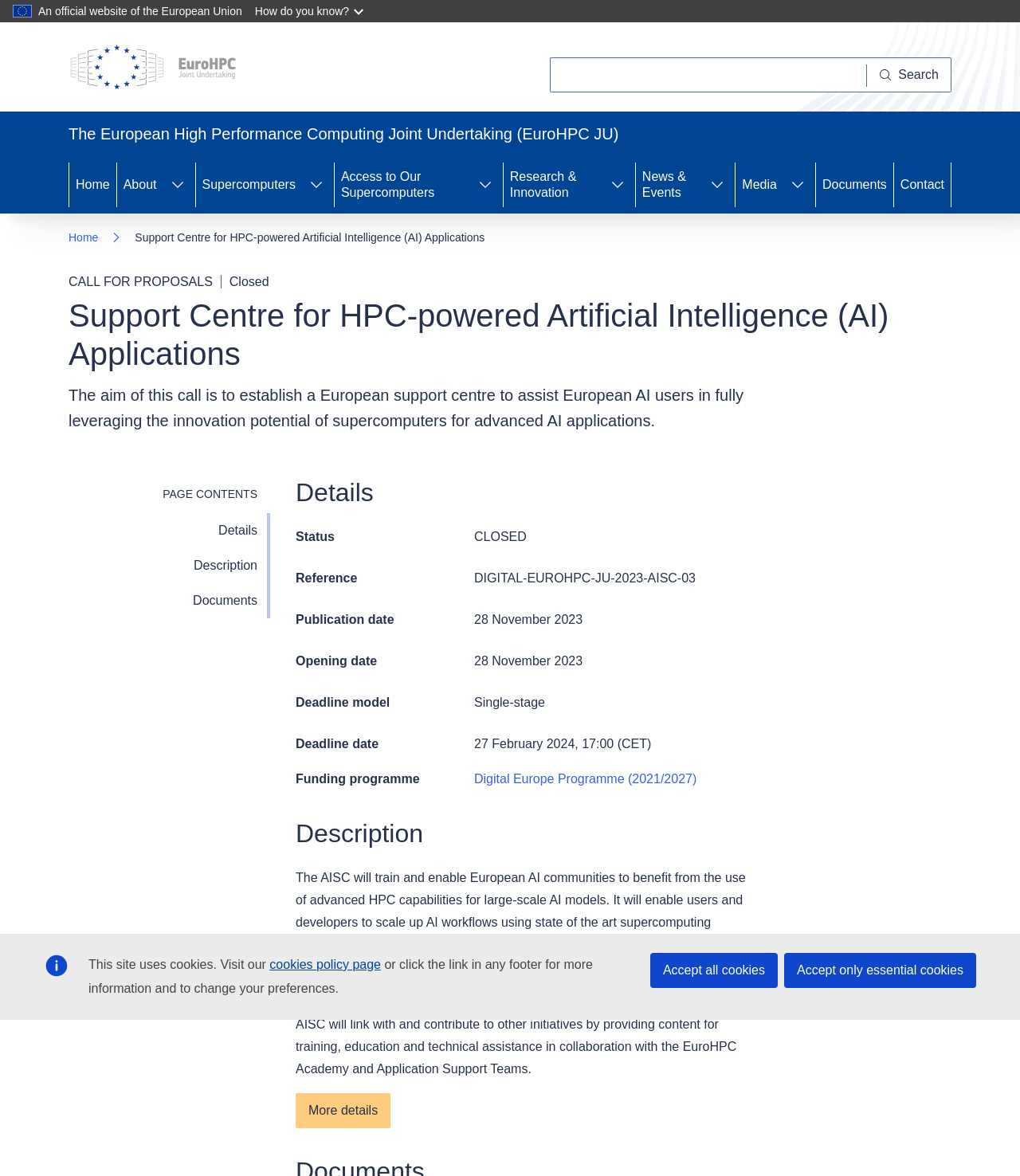Can you find and generate the webpage's heading?

Support Centre for HPC-powered Artificial Intelligence (AI) Applications